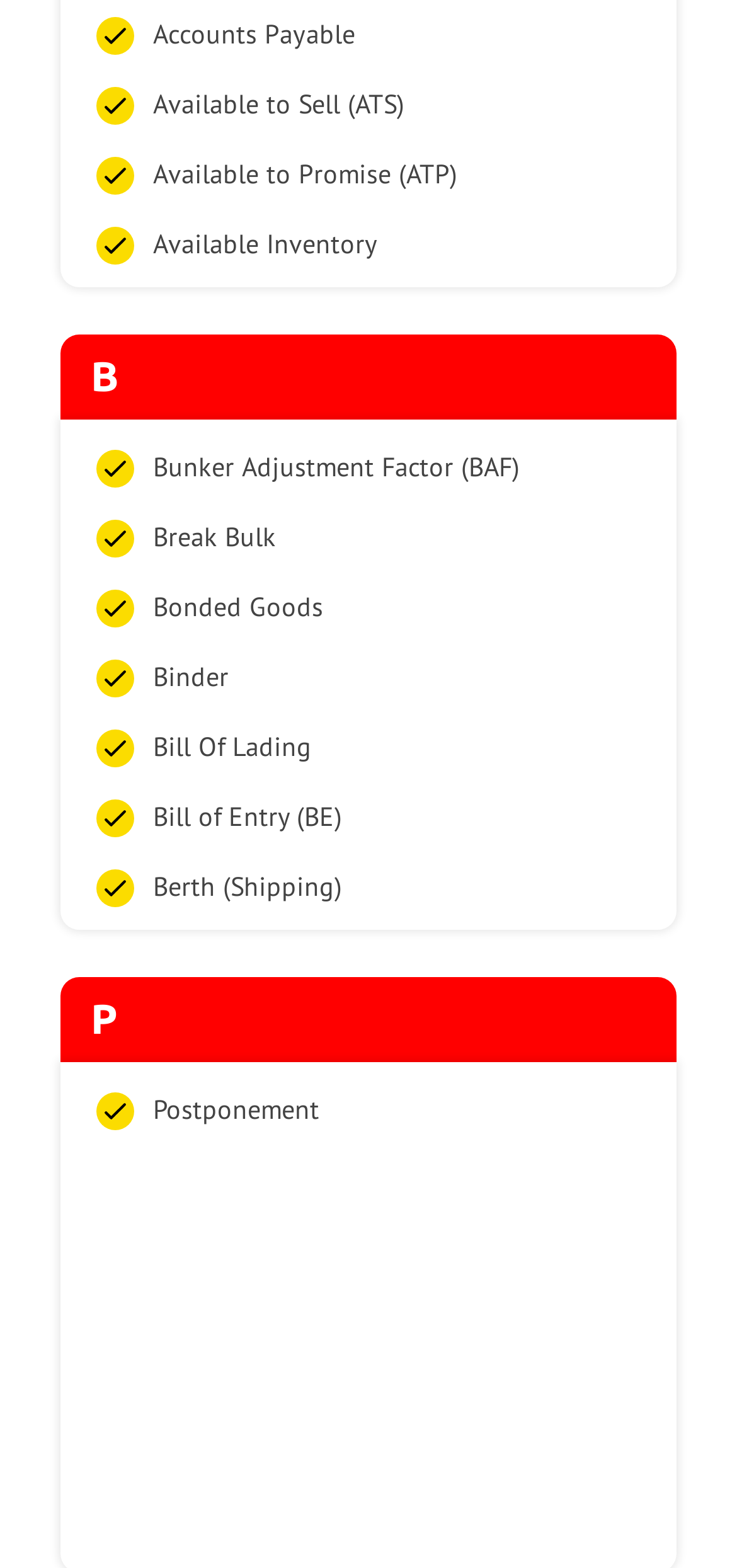Answer the question briefly using a single word or phrase: 
Is there a link related to shipping on the webpage?

Yes